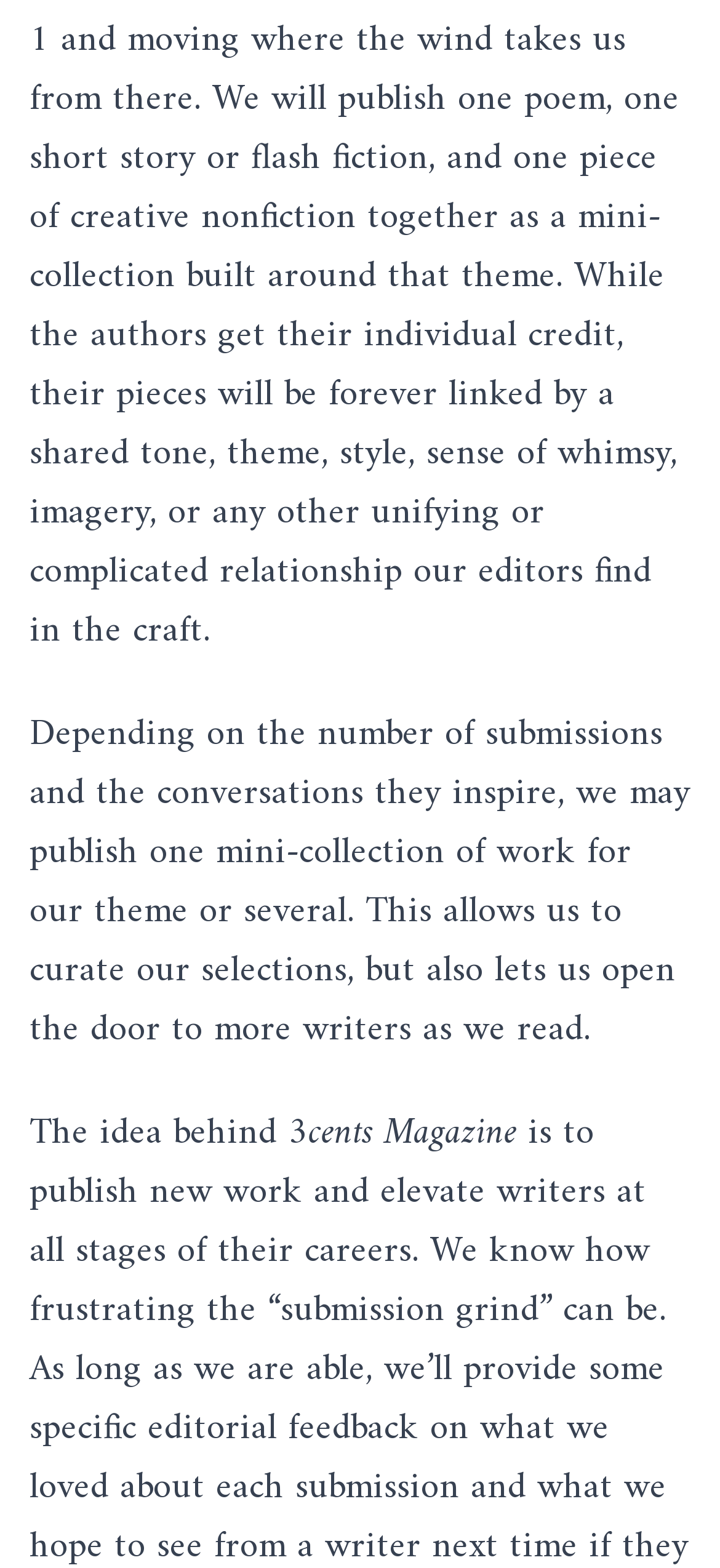Carefully examine the image and provide an in-depth answer to the question: How many mini-collections of work may be published?

I found the answer by reading the static text element at coordinates [0.041, 0.449, 0.959, 0.679]. The text states that 'we may publish one mini-collection of work for our theme or several', indicating that the number of mini-collections is variable.